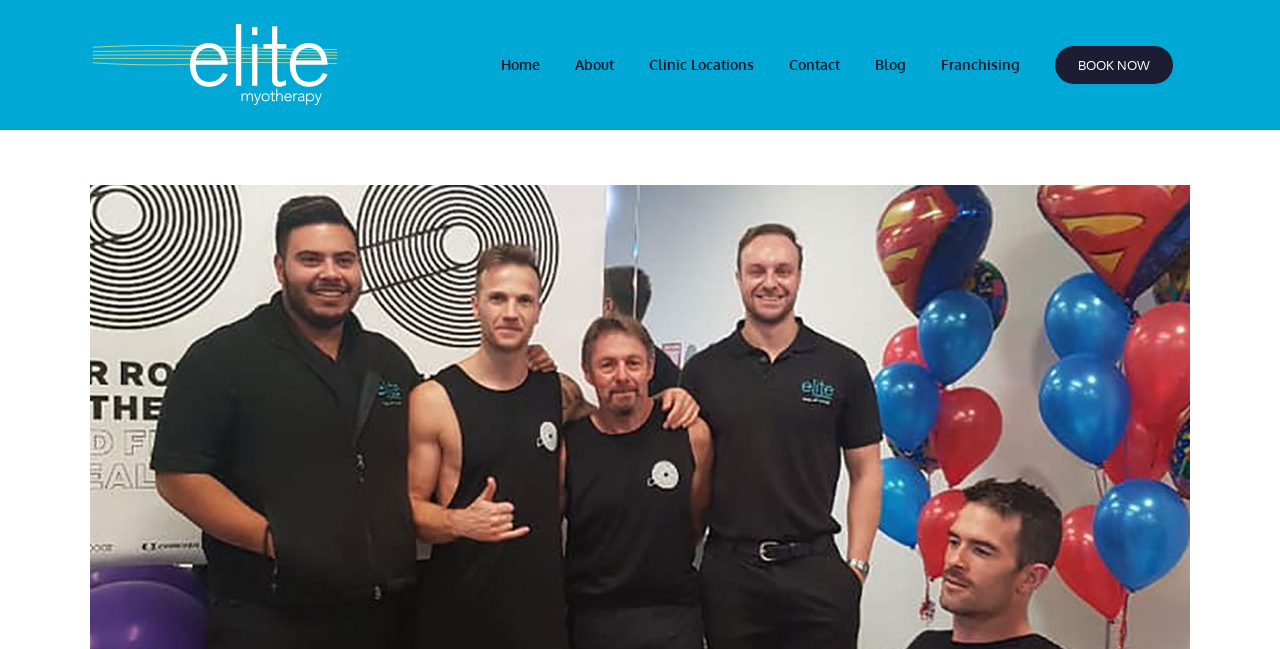Please reply to the following question using a single word or phrase: 
What is the logo of Elite Myotherapy?

Elite Myotherapy Logo